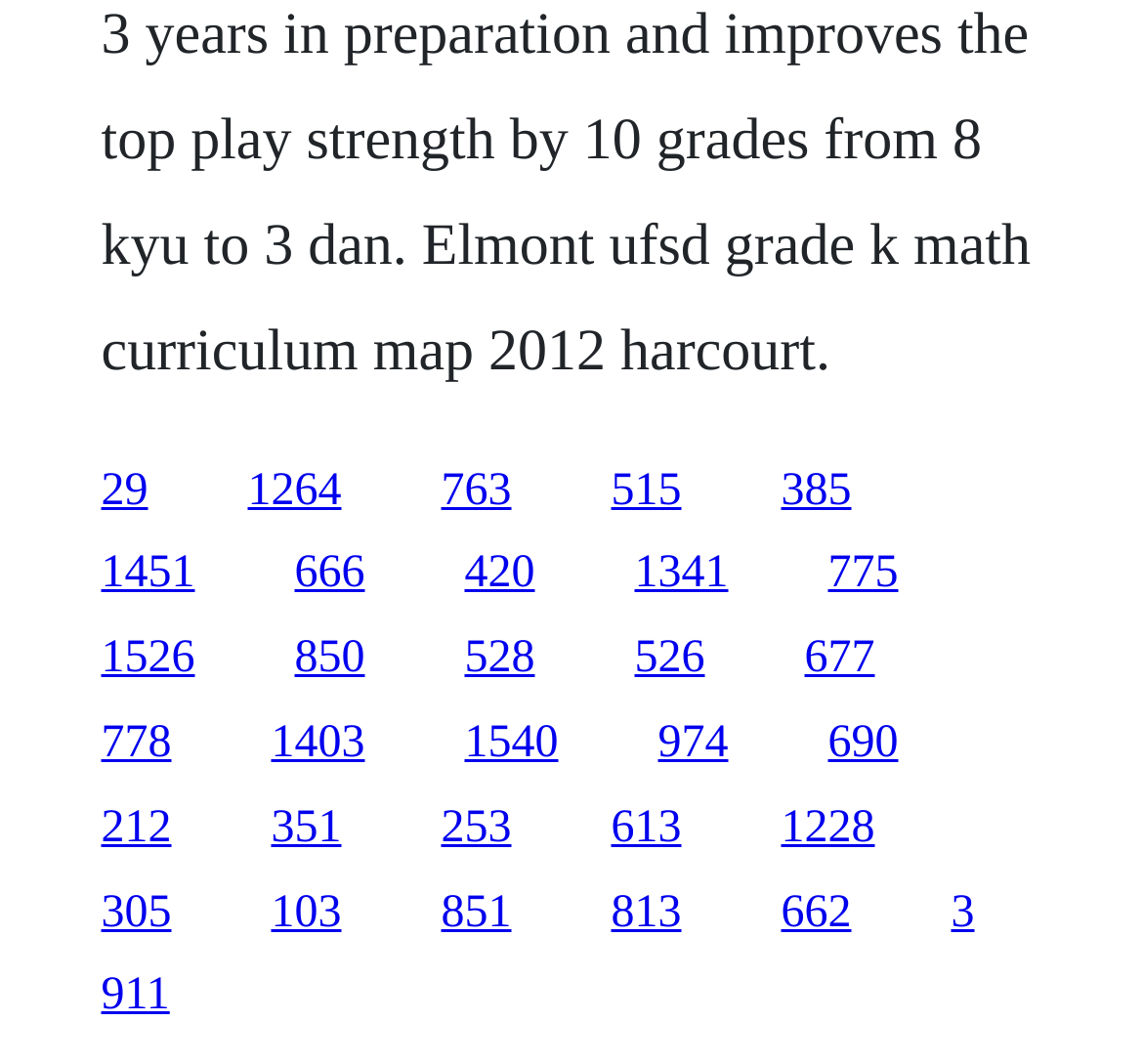Identify the bounding box coordinates of the part that should be clicked to carry out this instruction: "Enter website".

None